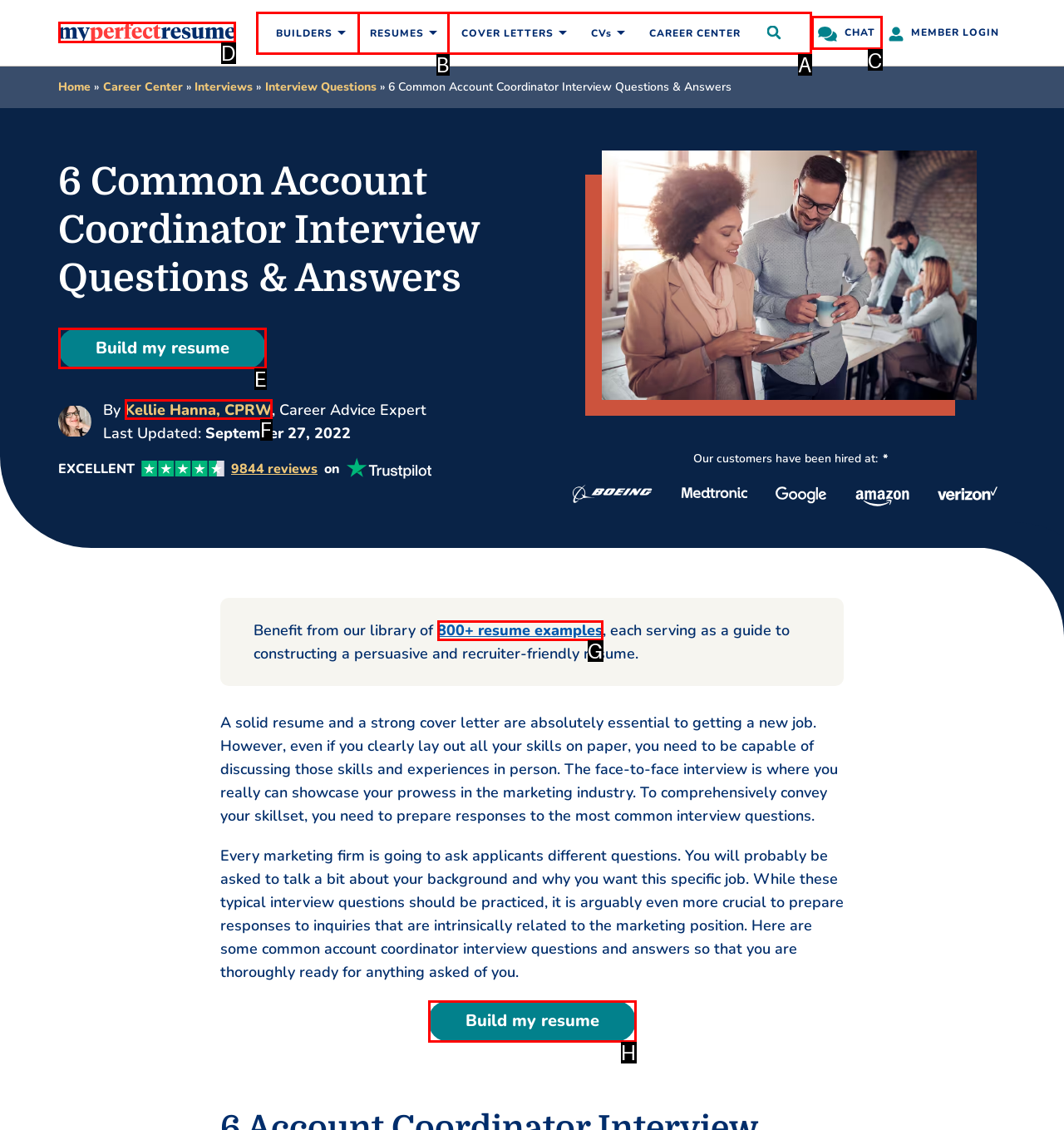Identify the letter of the UI element you need to select to accomplish the task: Build my resume.
Respond with the option's letter from the given choices directly.

E